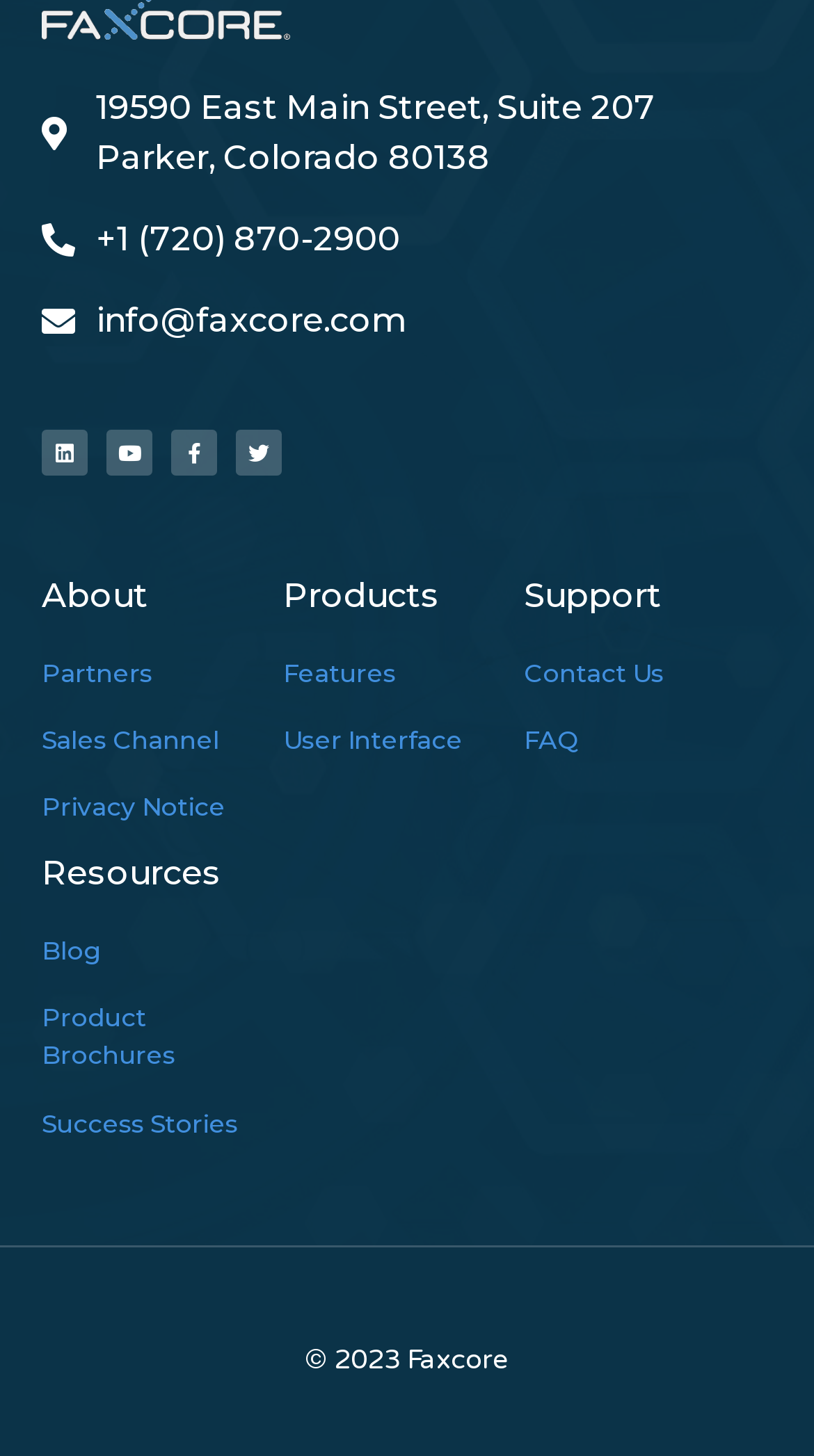What year does Faxcore's copyright notice refer to?
Based on the visual, give a brief answer using one word or a short phrase.

2023